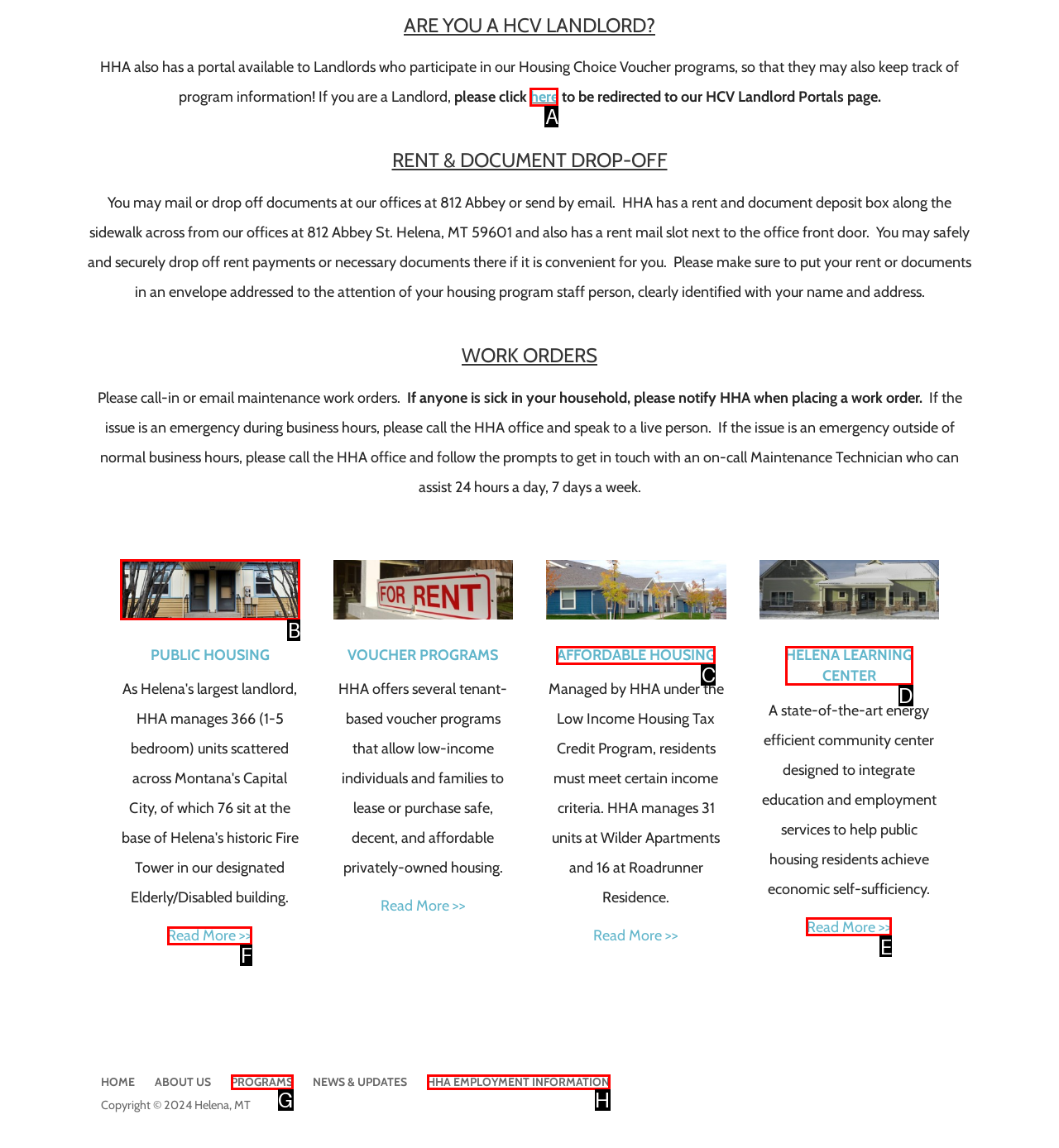Indicate the HTML element to be clicked to accomplish this task: click to learn more about Public Housing Respond using the letter of the correct option.

F